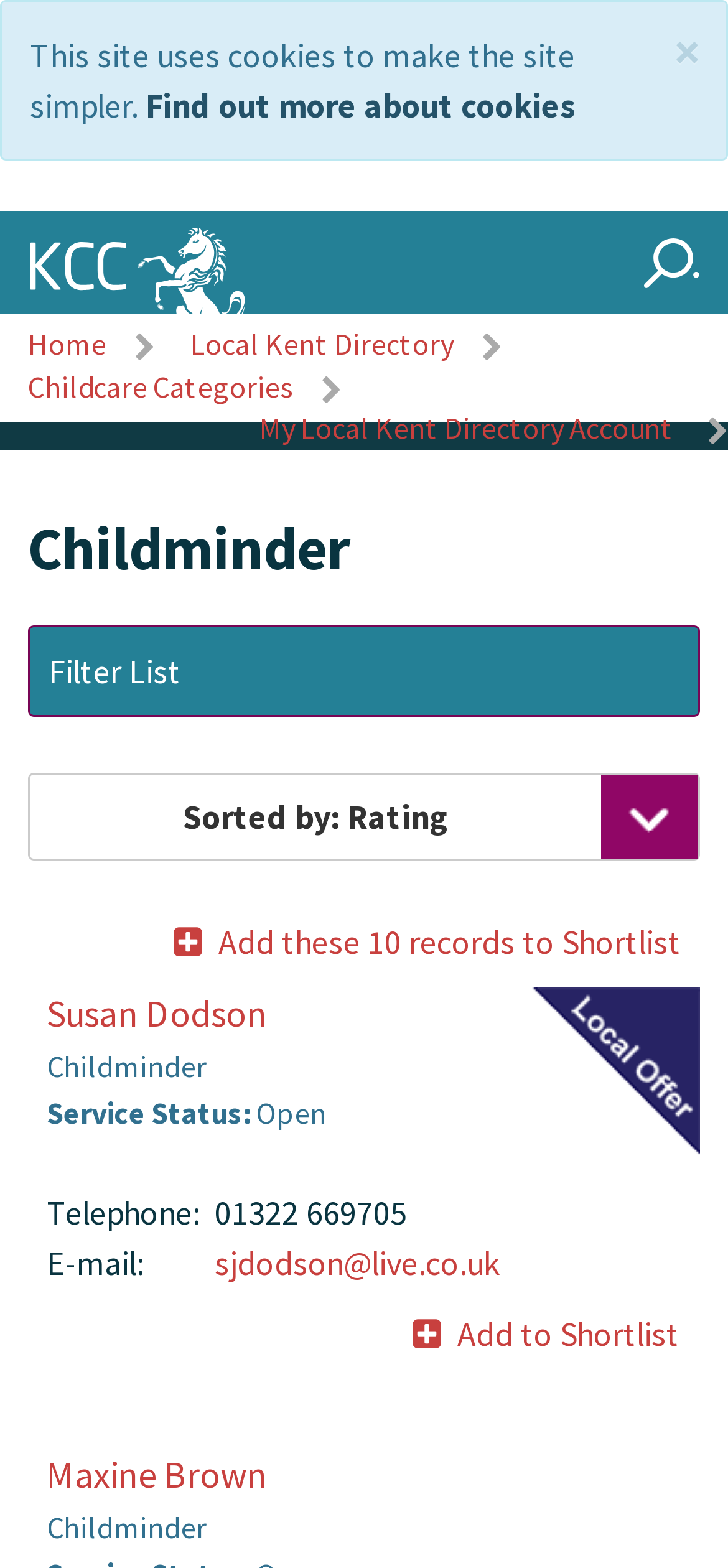Please locate the clickable area by providing the bounding box coordinates to follow this instruction: "View Susan Dodson's details".

[0.064, 0.631, 0.367, 0.661]